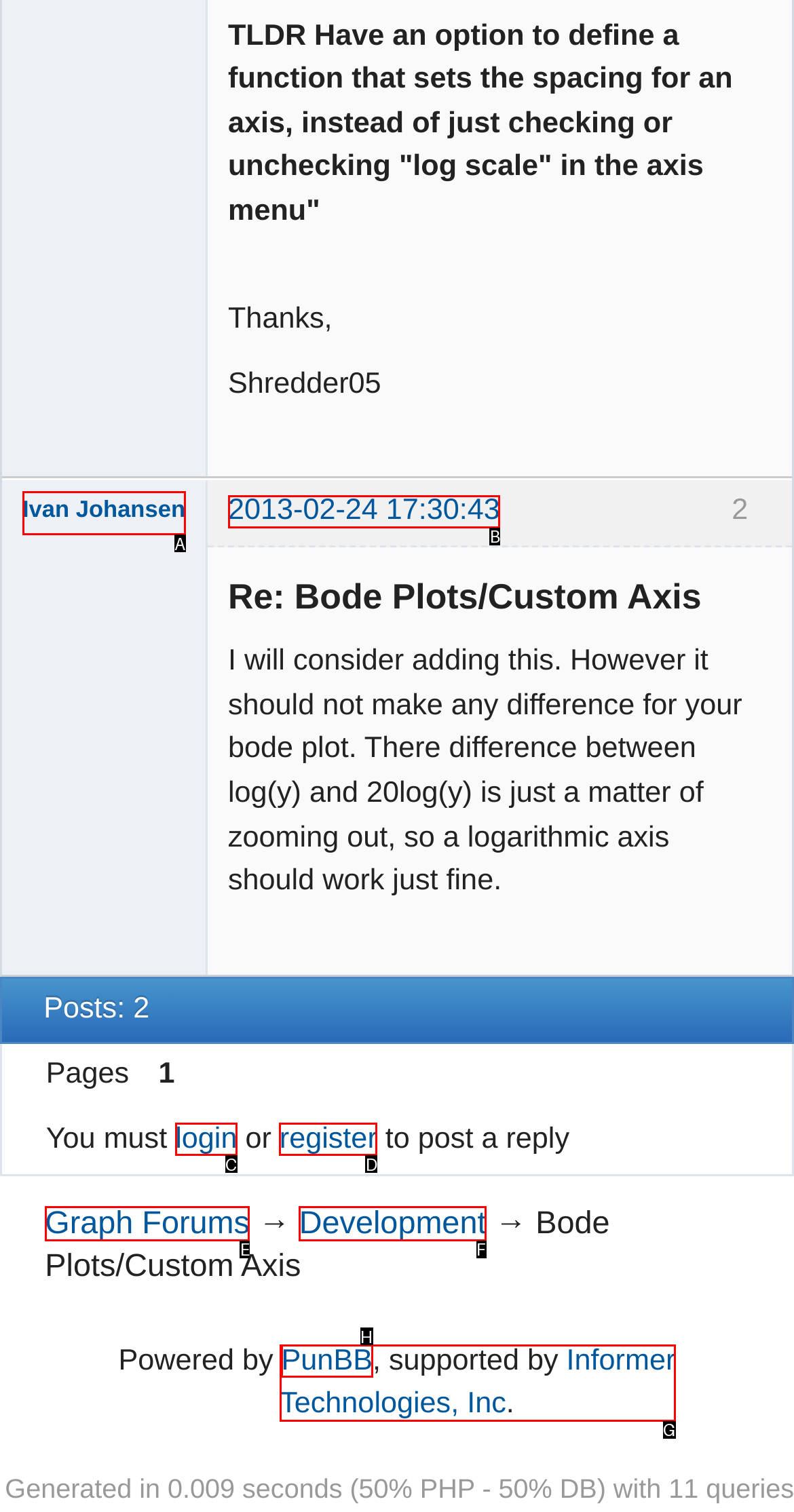Given the description: Ivan Johansen, identify the matching option. Answer with the corresponding letter.

A